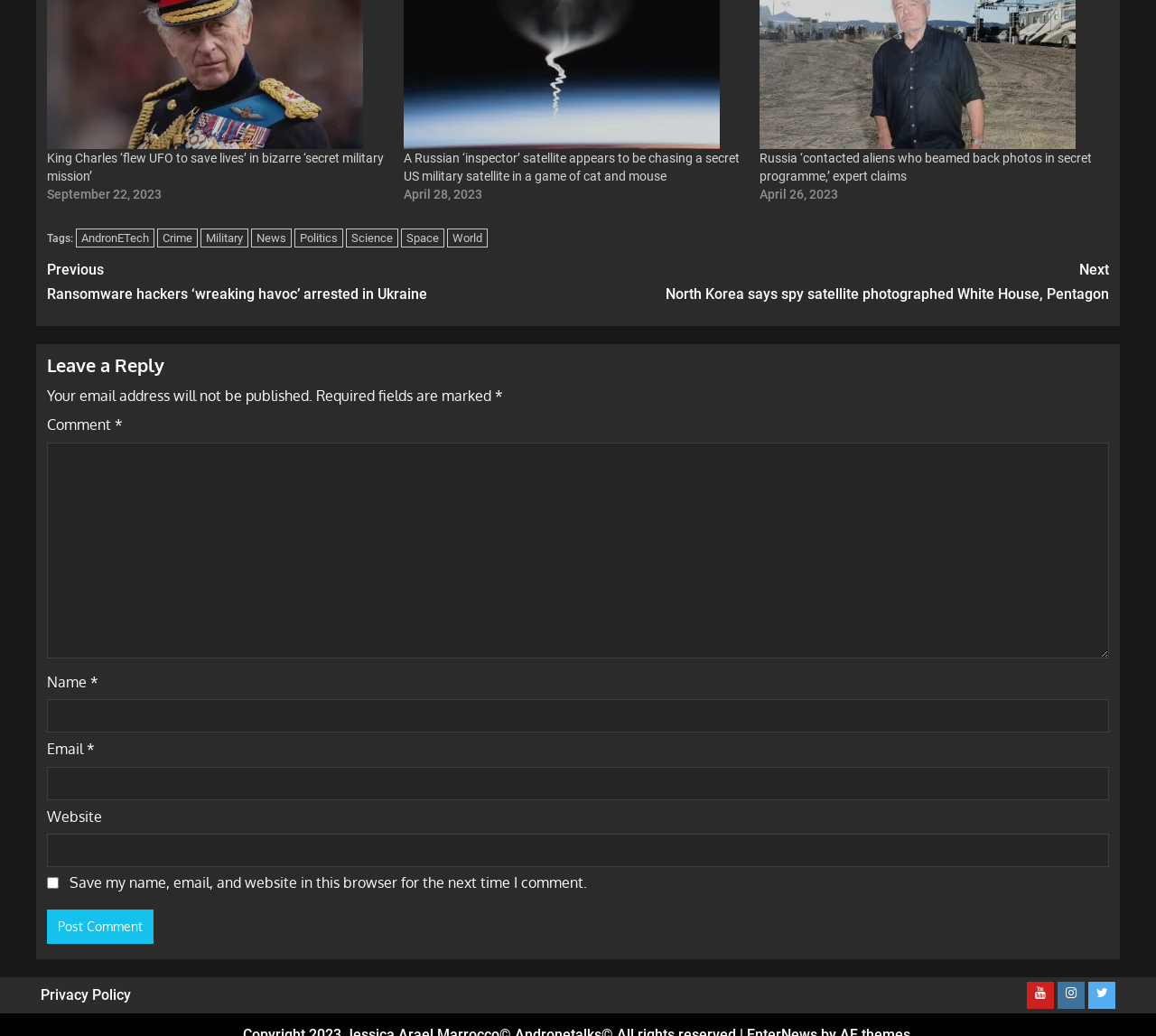Please locate the bounding box coordinates of the region I need to click to follow this instruction: "Click on the 'Previous Ransomware hackers ‘wreaking havoc’ arrested in Ukraine' link".

[0.041, 0.248, 0.5, 0.296]